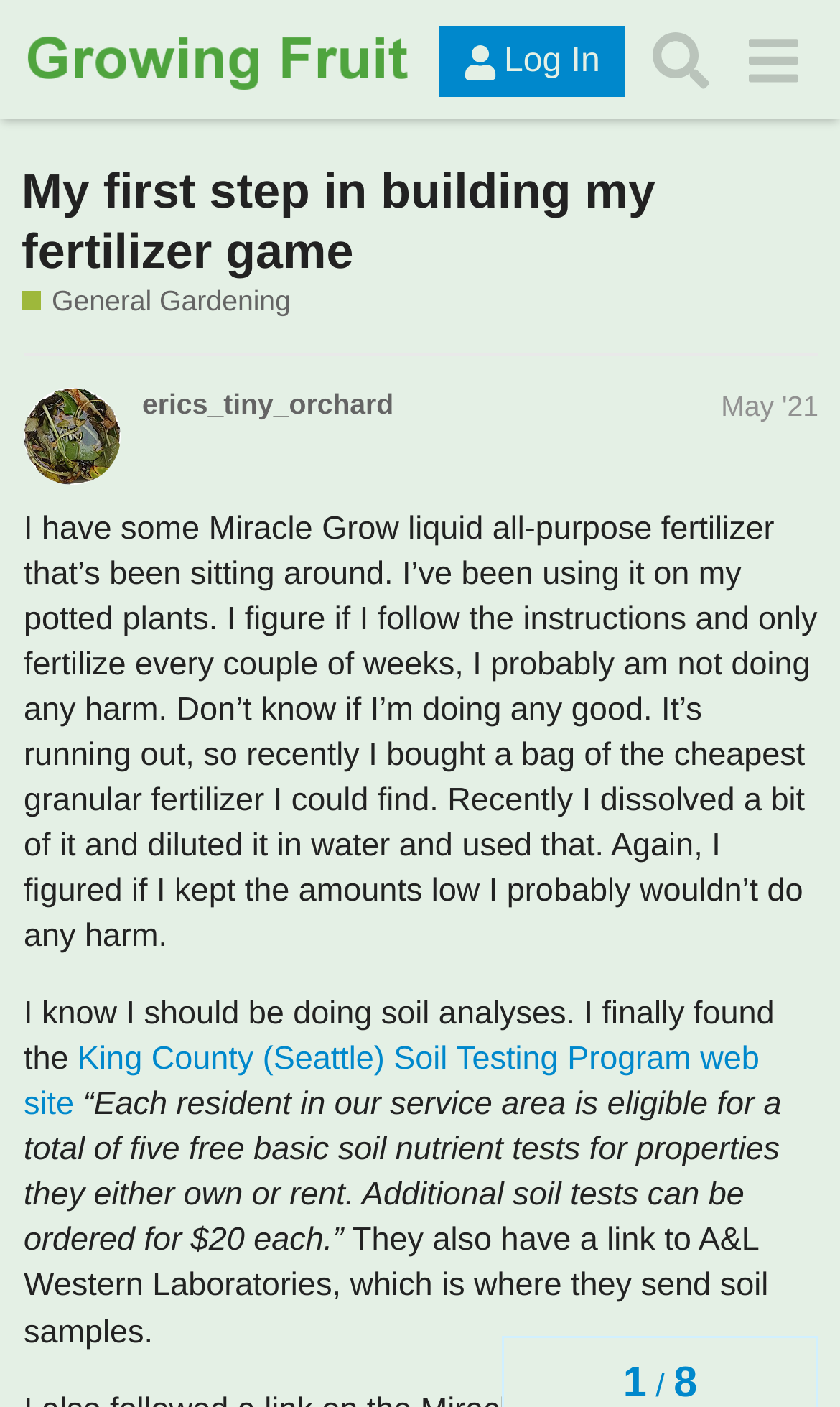Please identify the bounding box coordinates of the element on the webpage that should be clicked to follow this instruction: "Visit the 'Growing Fruit' page". The bounding box coordinates should be given as four float numbers between 0 and 1, formatted as [left, top, right, bottom].

[0.026, 0.019, 0.505, 0.065]